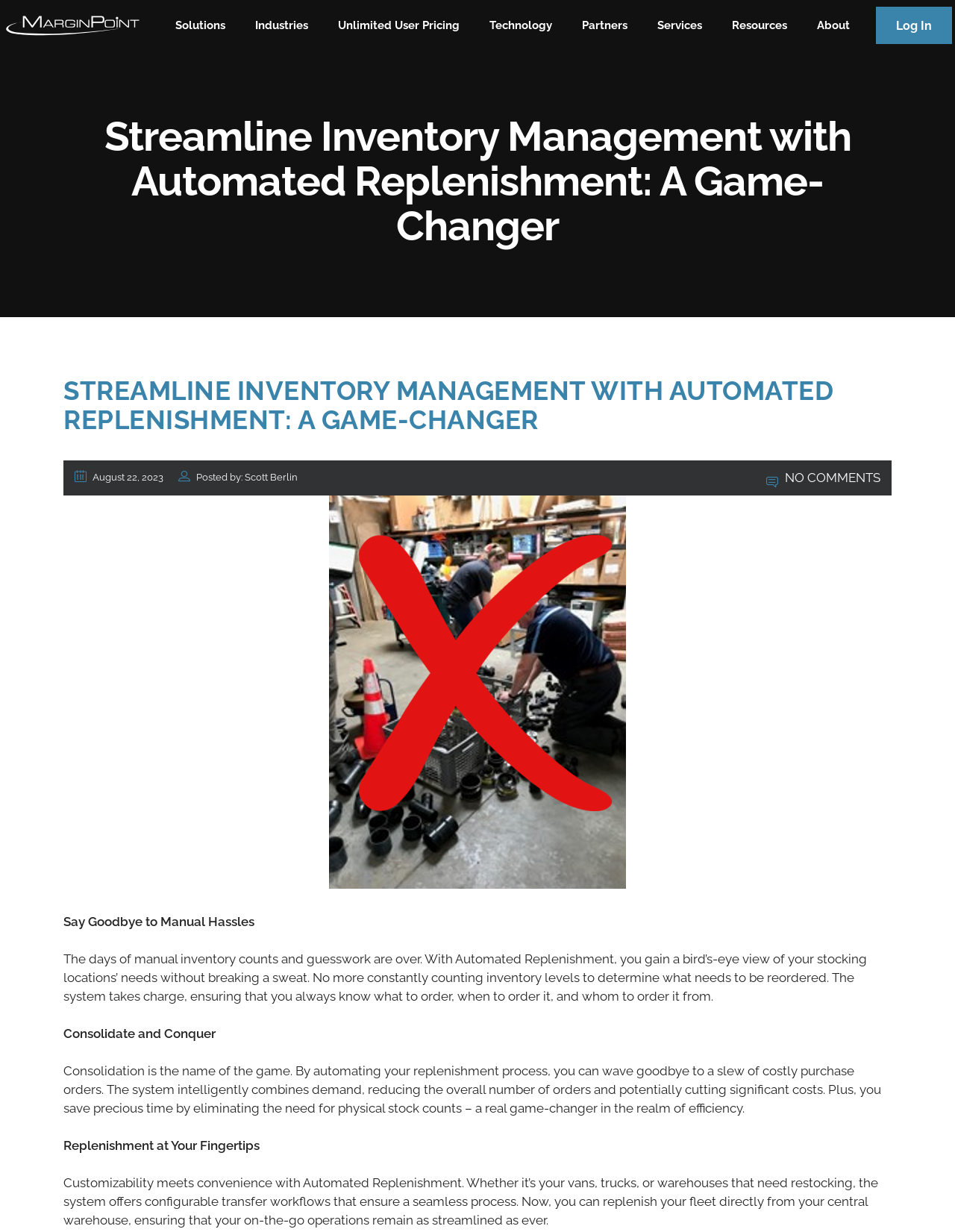Can you determine the bounding box coordinates of the area that needs to be clicked to fulfill the following instruction: "Read the article about Automated Replenishment"?

[0.066, 0.093, 0.934, 0.202]